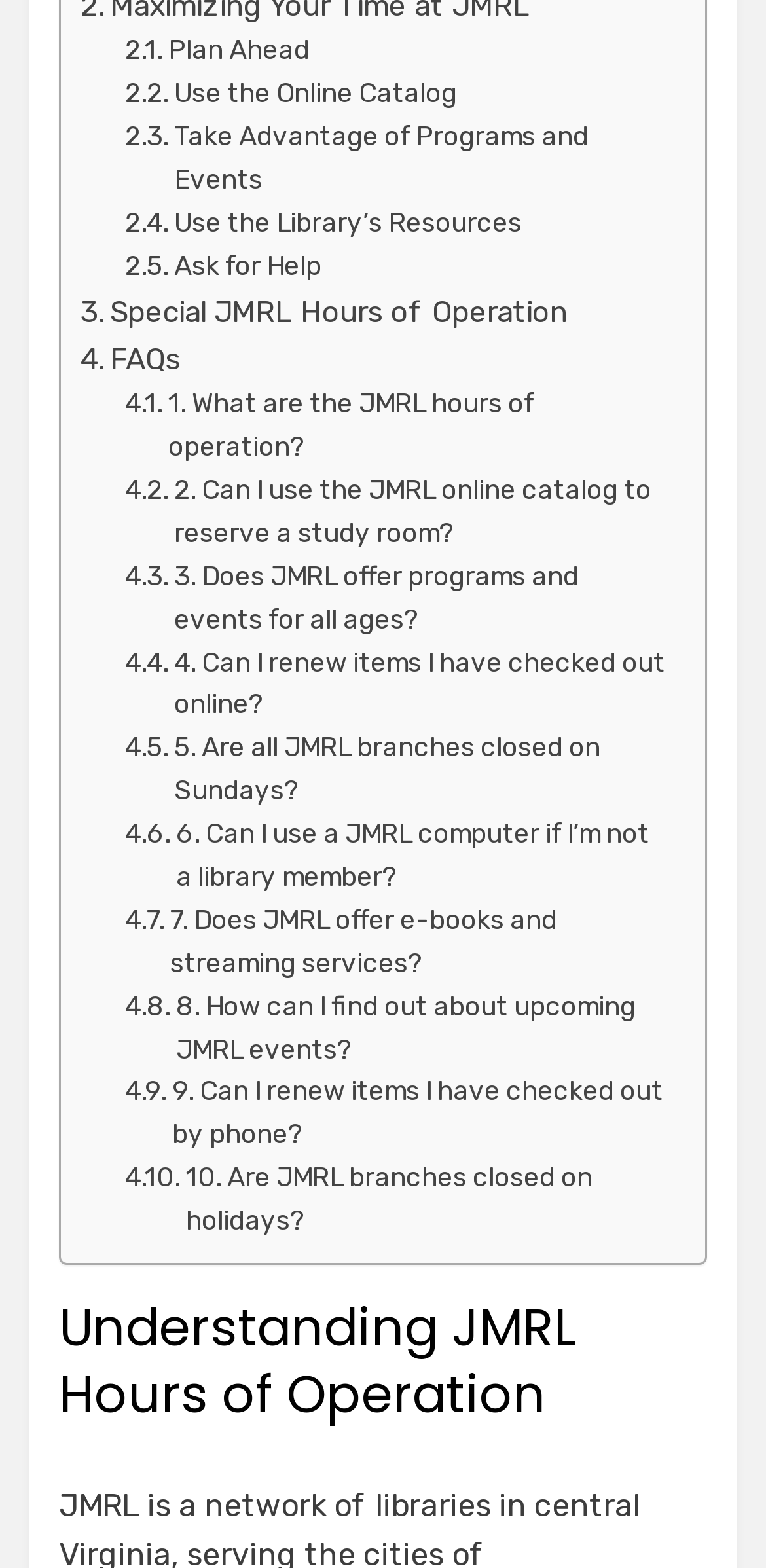Examine the image and give a thorough answer to the following question:
What is the first link on the webpage?

The first link on the webpage is 'Plan Ahead' which is located at the top left corner of the webpage with a bounding box coordinate of [0.164, 0.019, 0.404, 0.046].